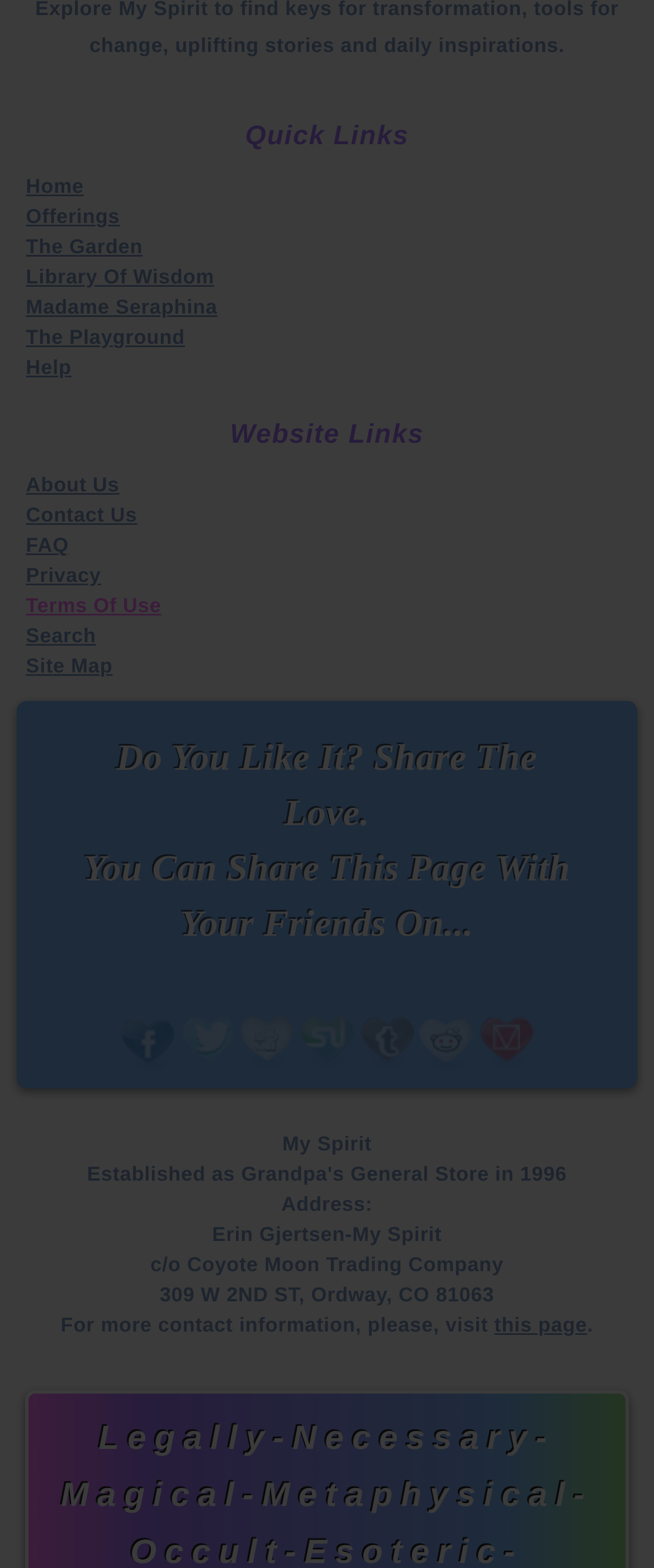Determine the bounding box coordinates of the clickable region to carry out the instruction: "view more articles from author".

None